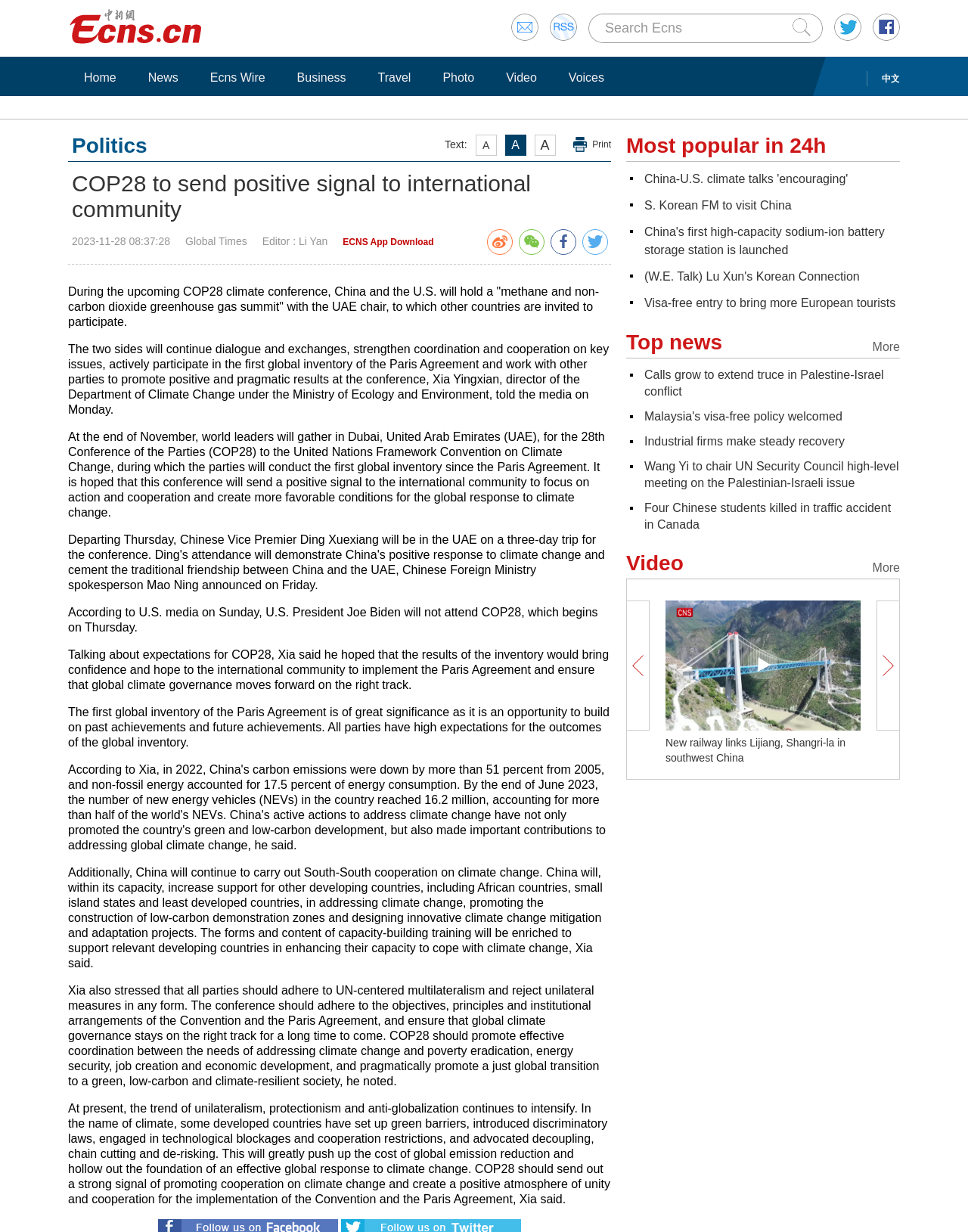Identify and extract the main heading from the webpage.

COP28 to send positive signal to international community